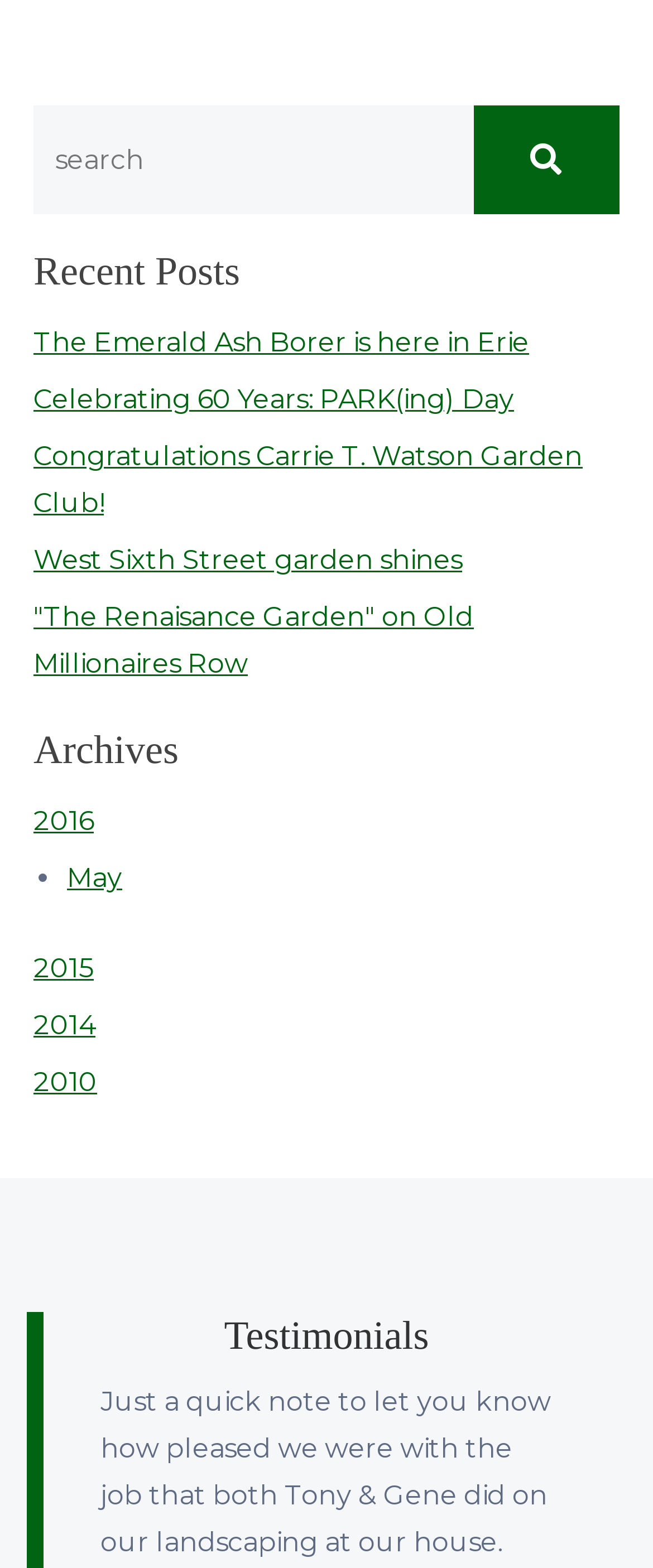Answer the question using only one word or a concise phrase: How many elements are in the top row?

2